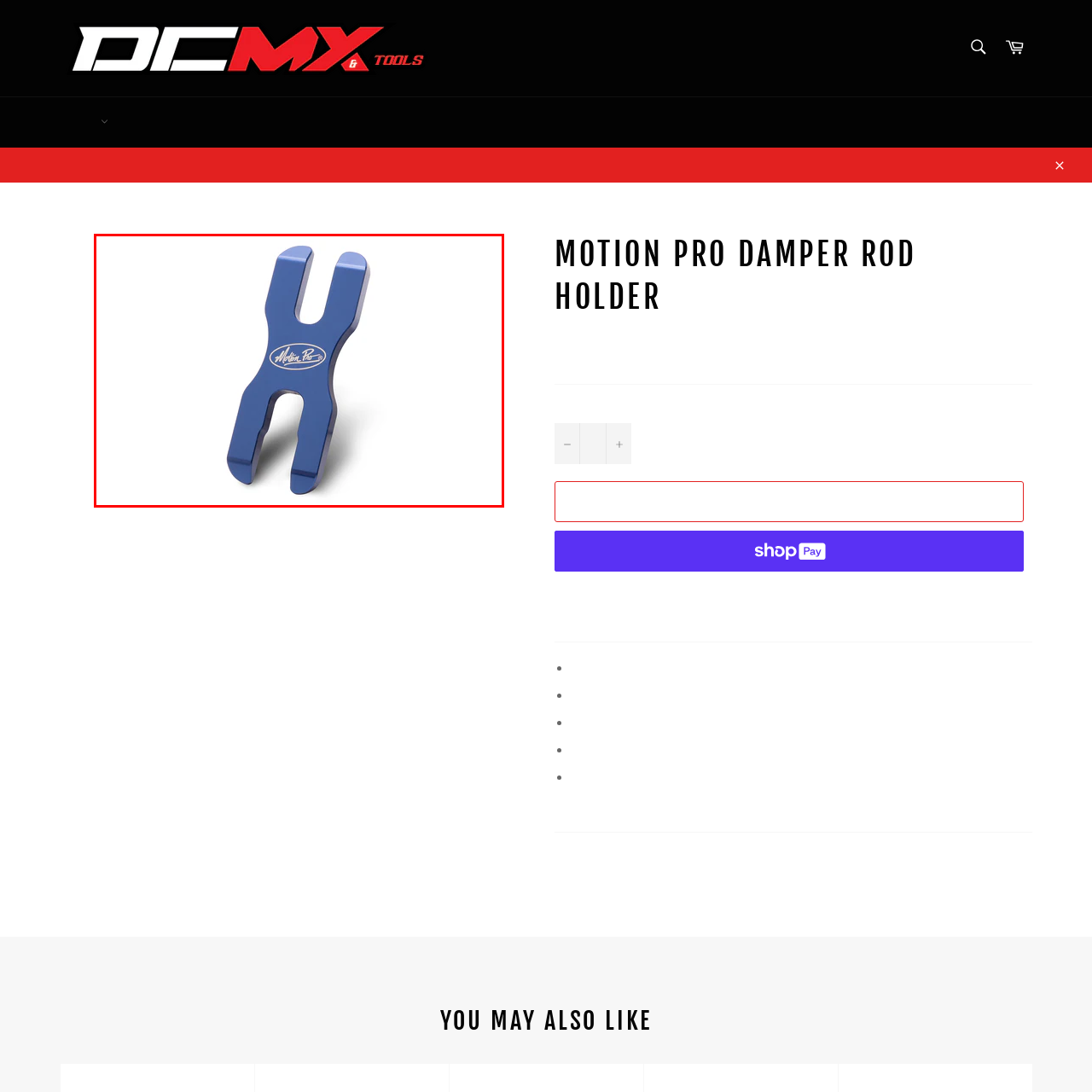Analyze the content inside the red box, What is the purpose of the forked end? Provide a short answer using a single word or phrase.

Secure gripping